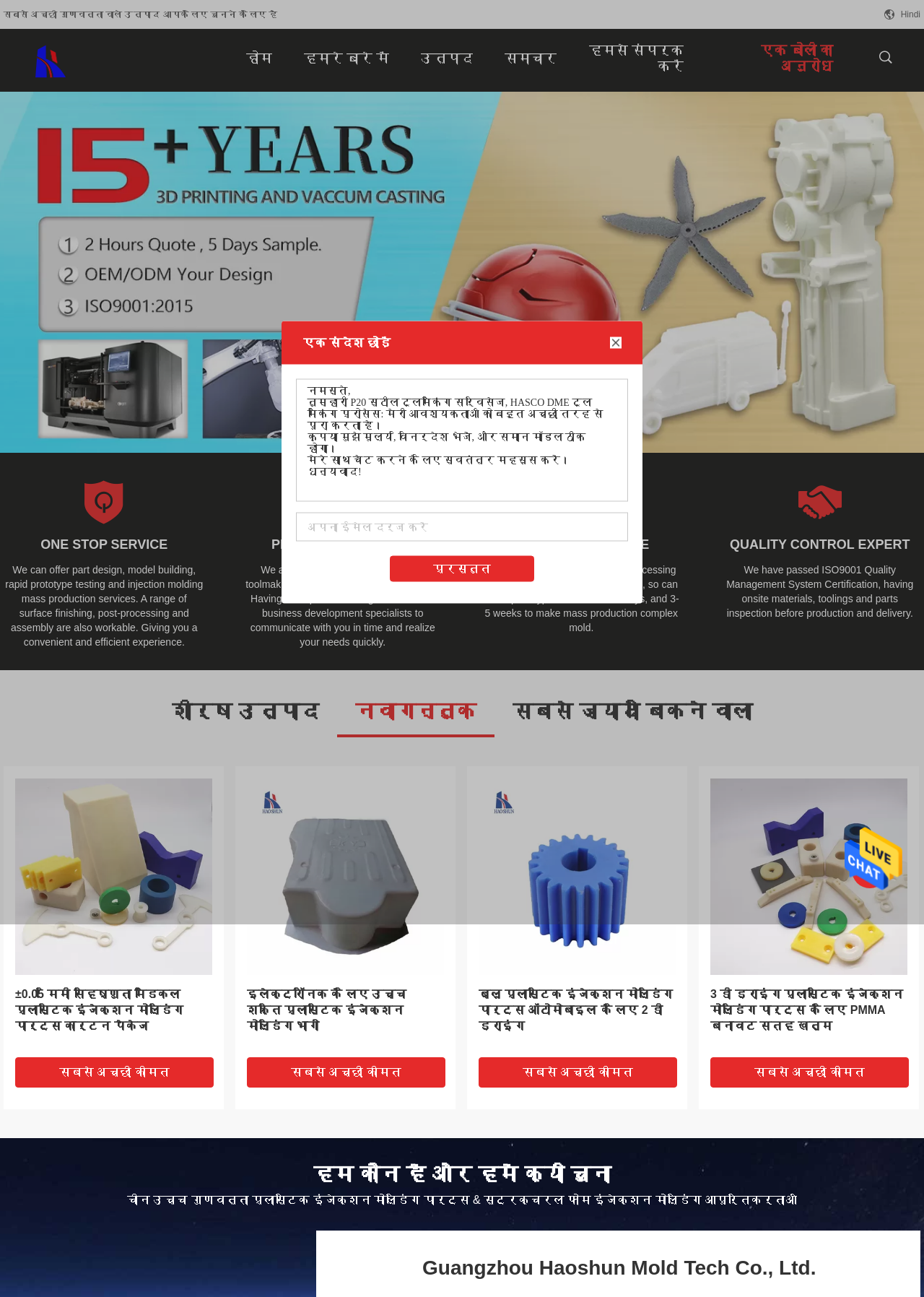Please find the bounding box for the following UI element description. Provide the coordinates in (top-left x, top-left y, bottom-right x, bottom-right y) format, with values between 0 and 1: alt="मेसेज भेजें"

[0.914, 0.685, 0.977, 0.693]